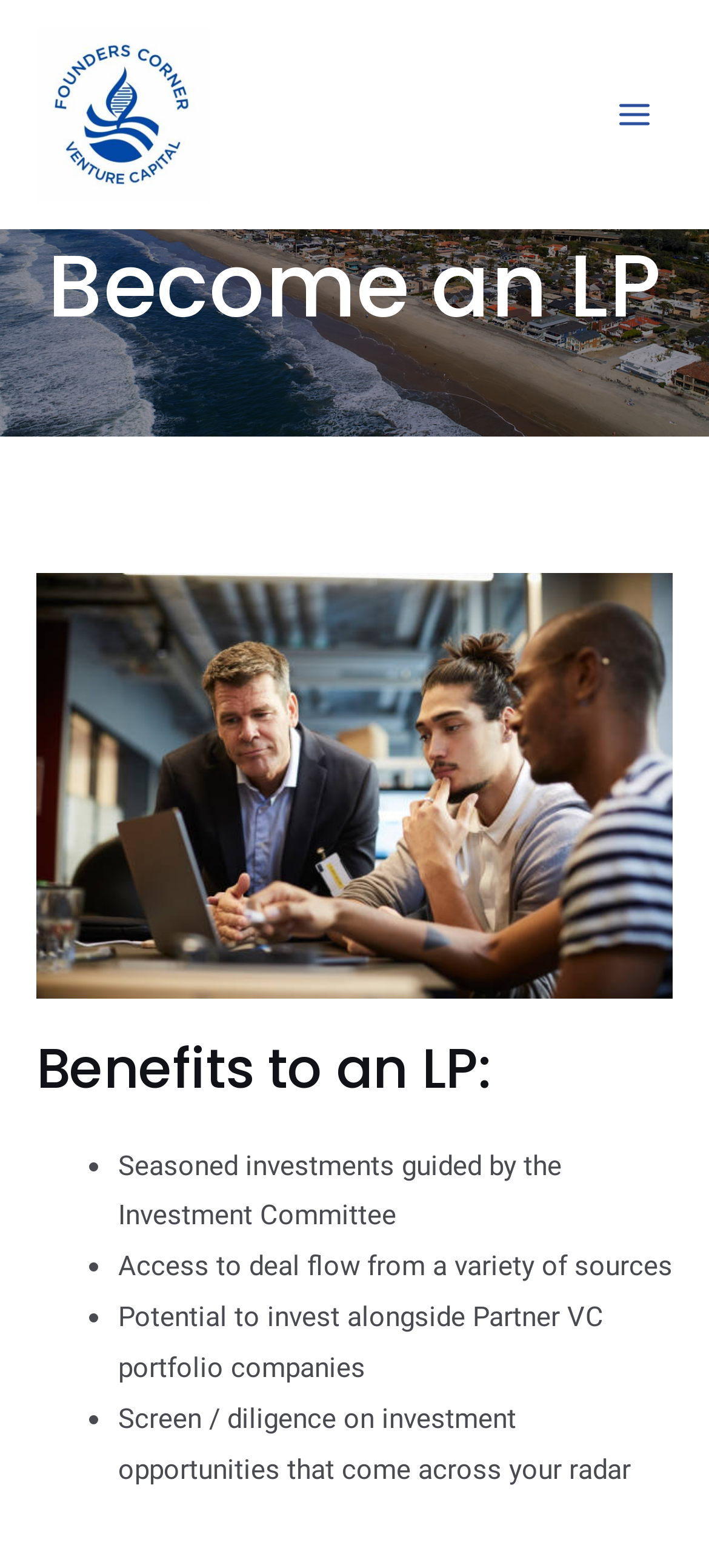Answer the question below using just one word or a short phrase: 
What is the main topic of this webpage?

Become an LP